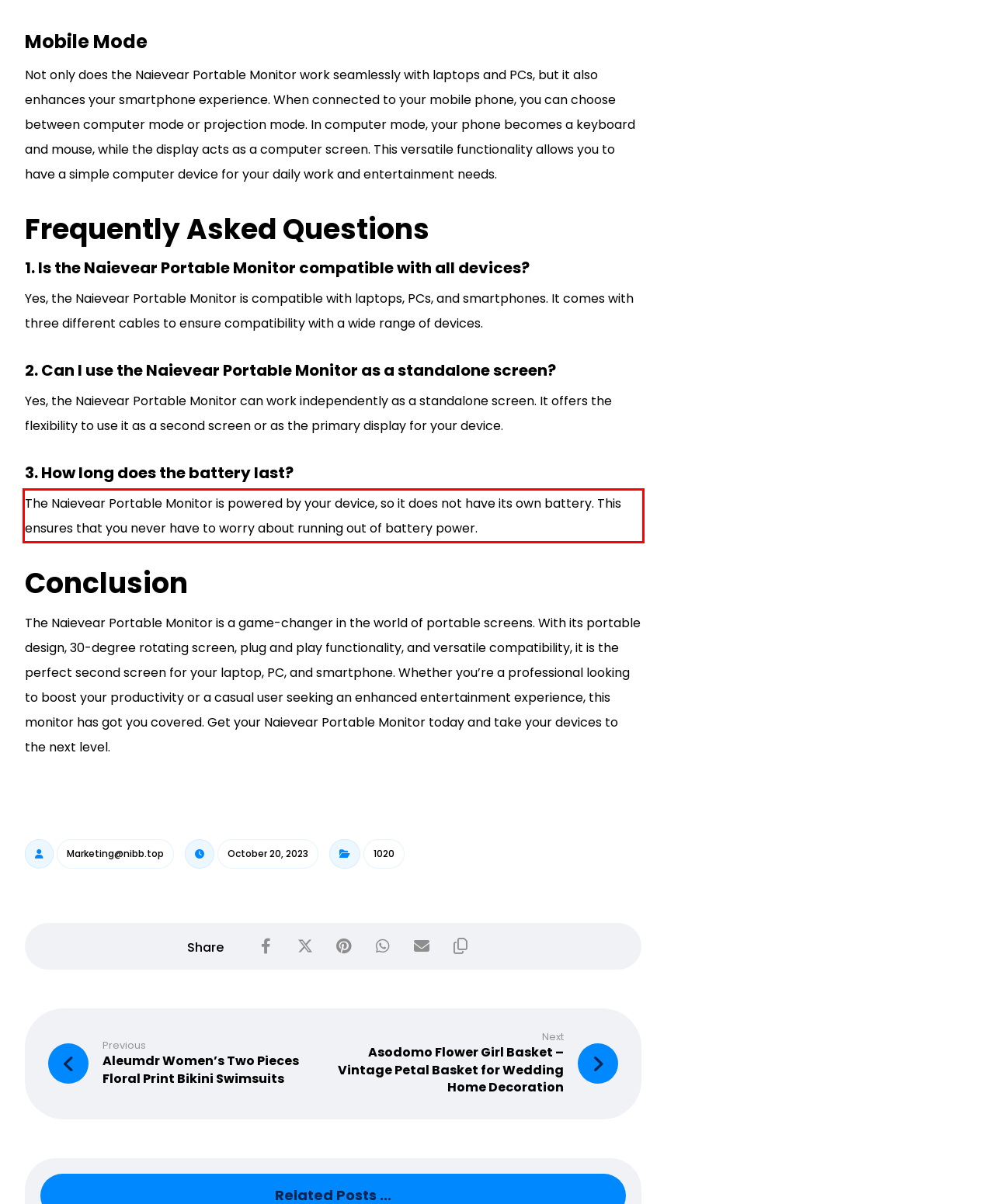Identify the text inside the red bounding box in the provided webpage screenshot and transcribe it.

The Naievear Portable Monitor is powered by your device, so it does not have its own battery. This ensures that you never have to worry about running out of battery power.